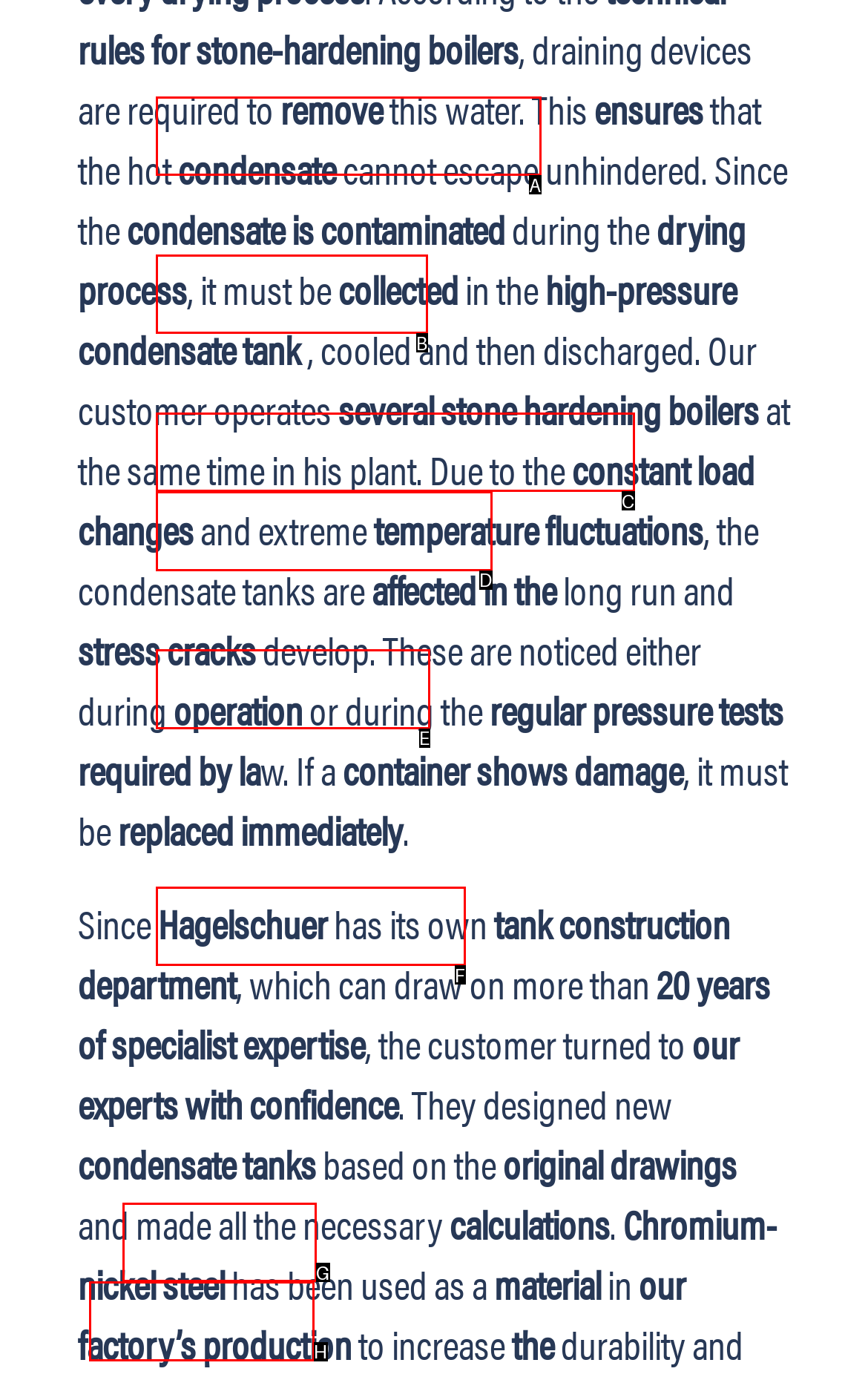Identify the HTML element that corresponds to the following description: Steam pressure reduction station. Provide the letter of the correct option from the presented choices.

C